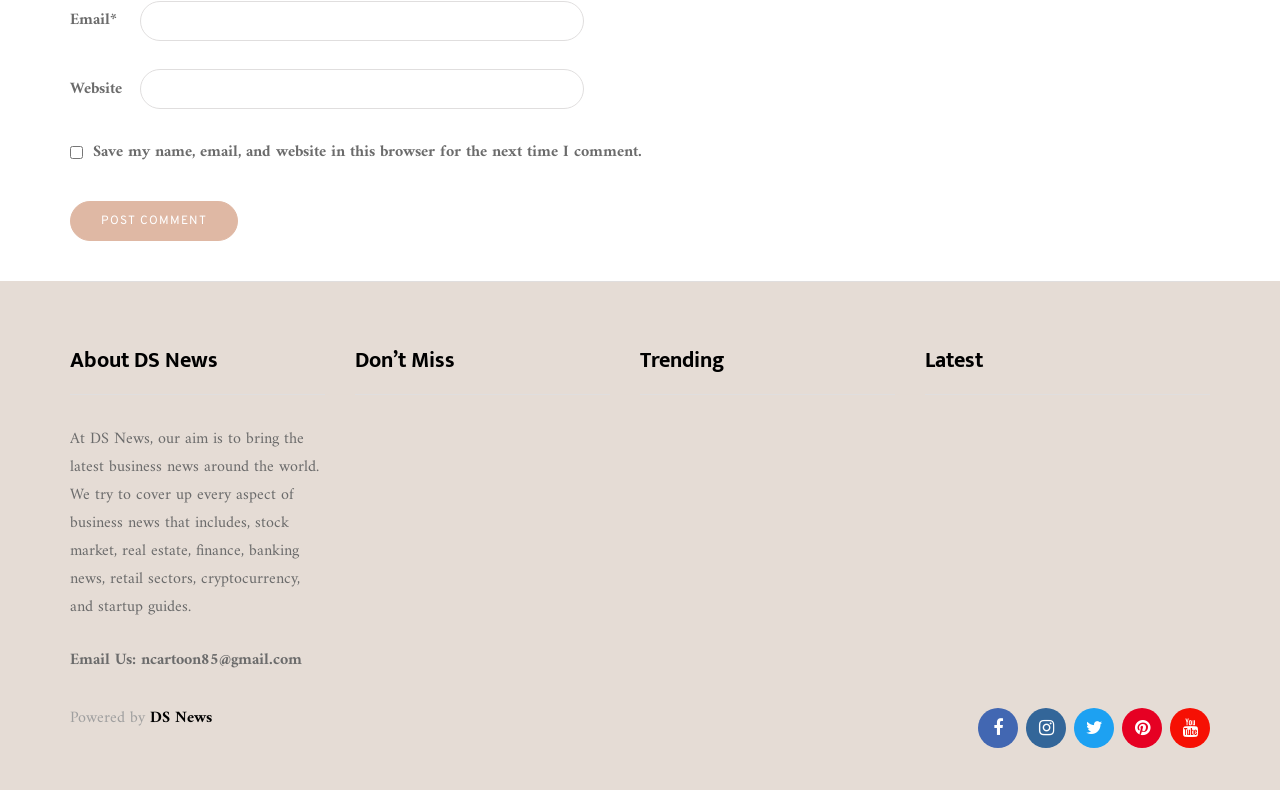From the details in the image, provide a thorough response to the question: How many categories are listed under 'Don't Miss'?

Under the 'Don't Miss' heading, there are two categories listed: 'GAMES' and 'EDUCATION'. These categories are represented by links on the webpage.